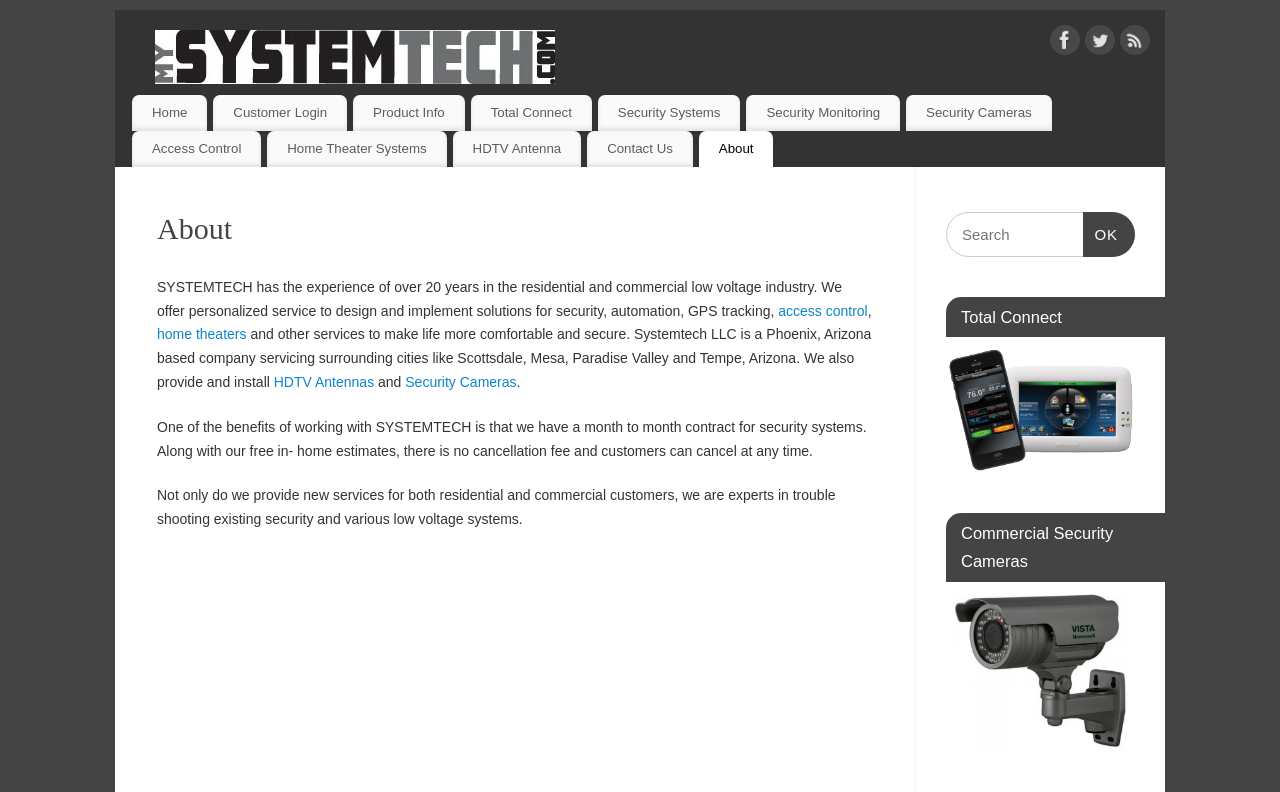Please look at the image and answer the question with a detailed explanation: What type of camera is mentioned on the webpage?

The webpage mentions Vista commercial camera under the heading 'Commercial Security Cameras', indicating that SYSTEMTECH offers or installs this type of camera for commercial customers.